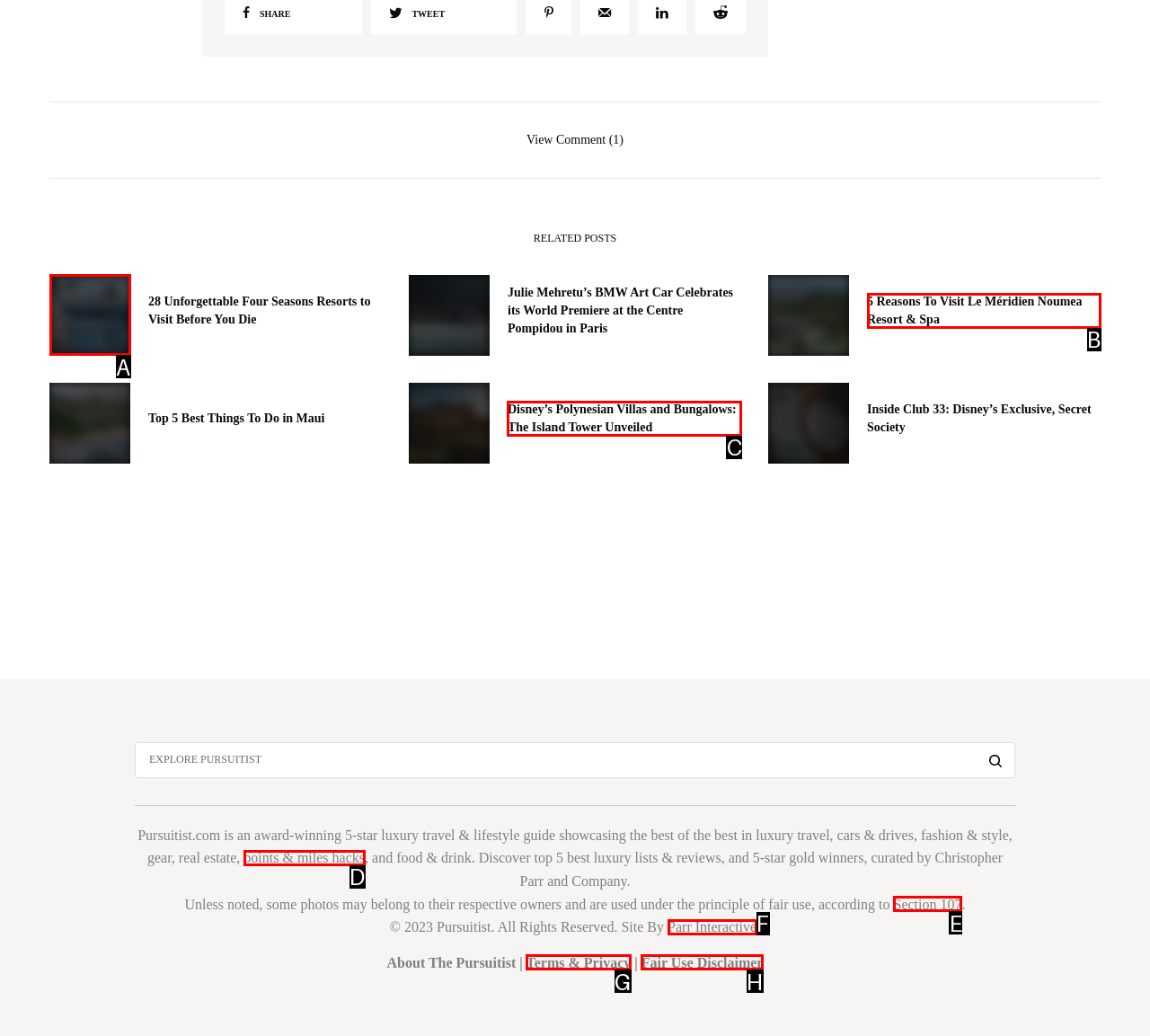Which choice should you pick to execute the task: Read about Disney’s Polynesian Villas and Bungalows
Respond with the letter associated with the correct option only.

C